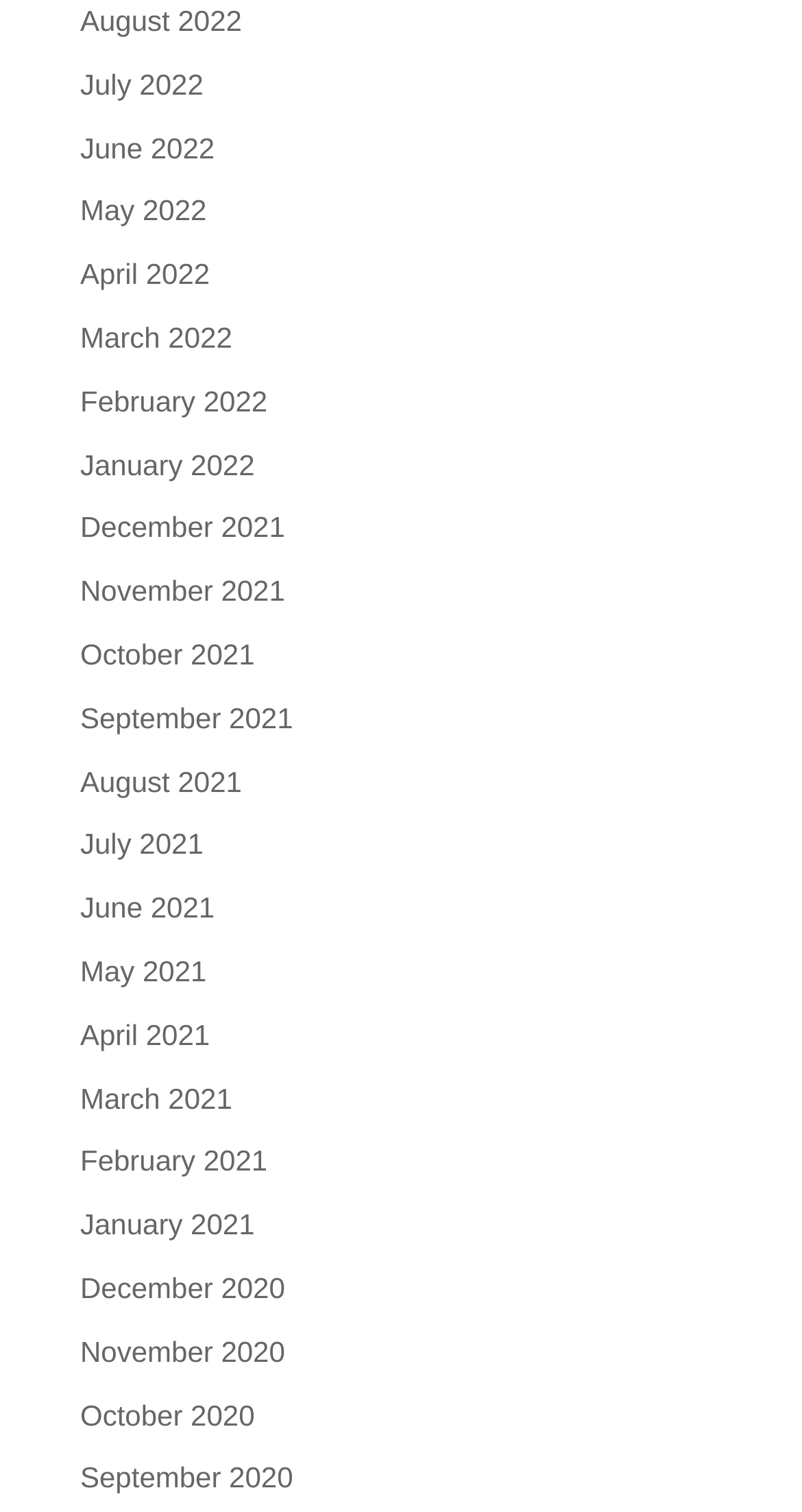Pinpoint the bounding box coordinates of the clickable element to carry out the following instruction: "Log in to the website."

None